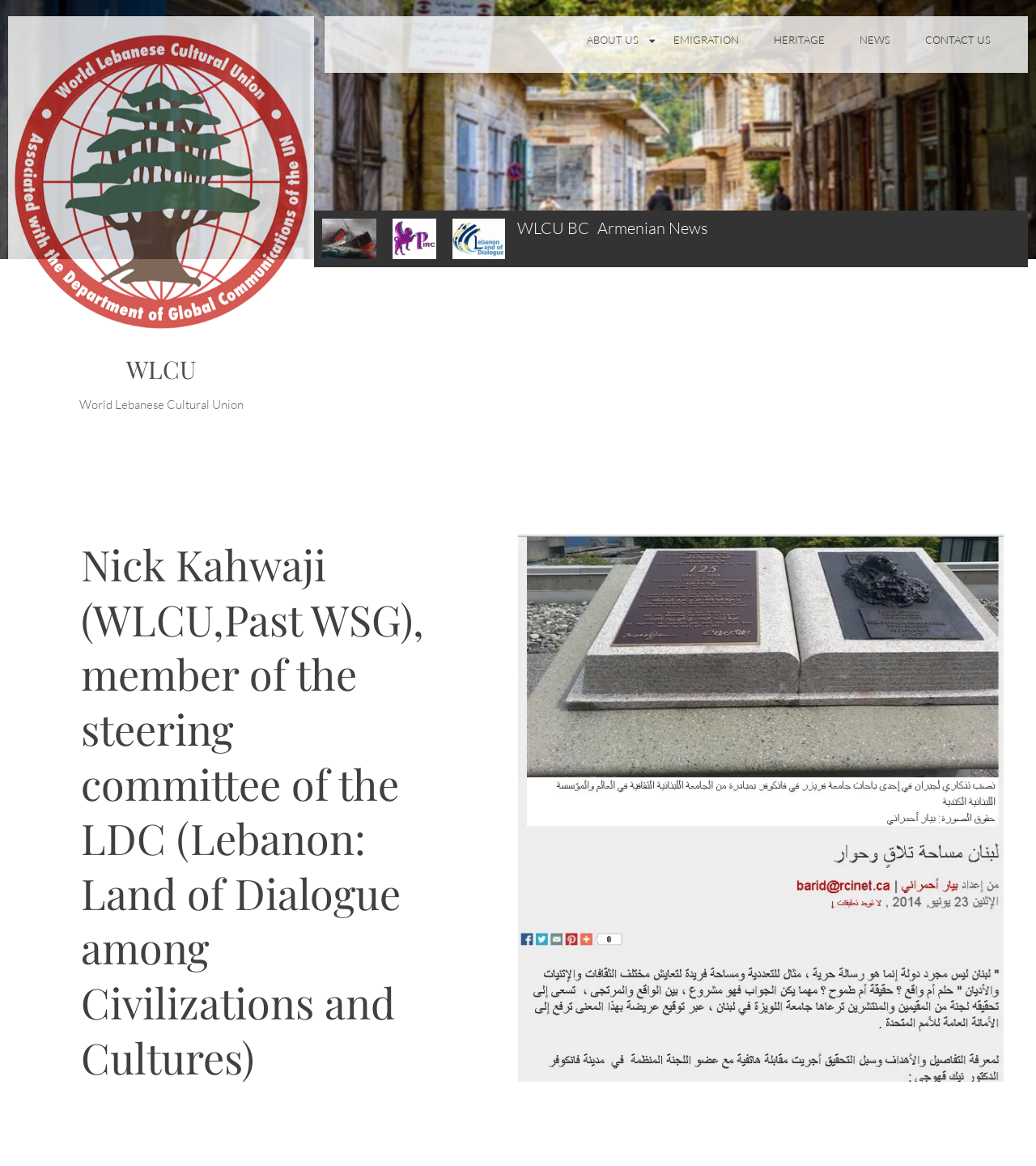Respond with a single word or phrase for the following question: 
What is the name of the organization with the acronym WLCU?

World Lebanese Cultural Union